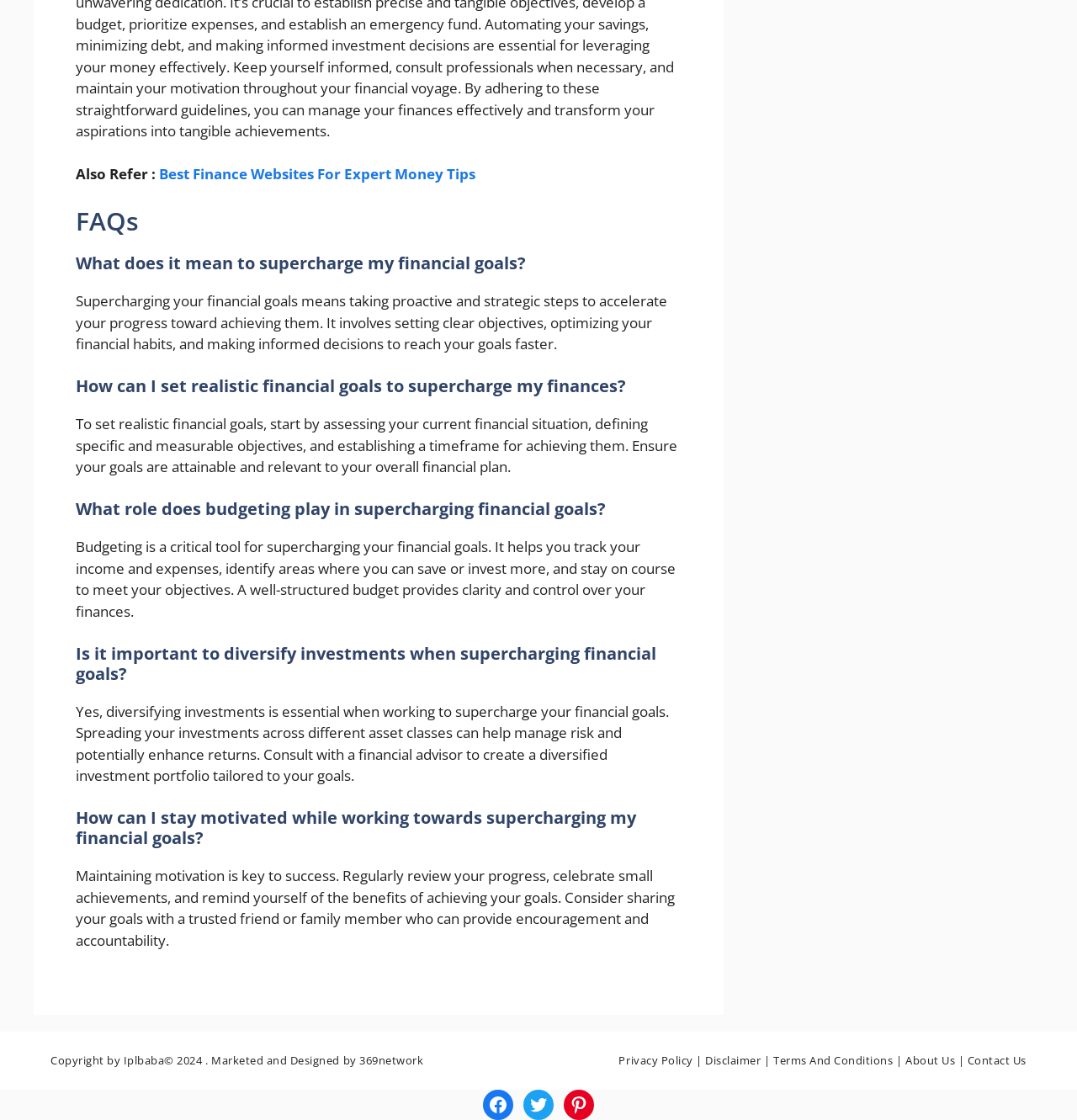Give a one-word or short phrase answer to this question: 
What is the importance of diversifying investments in supercharging financial goals?

To manage risk and enhance returns